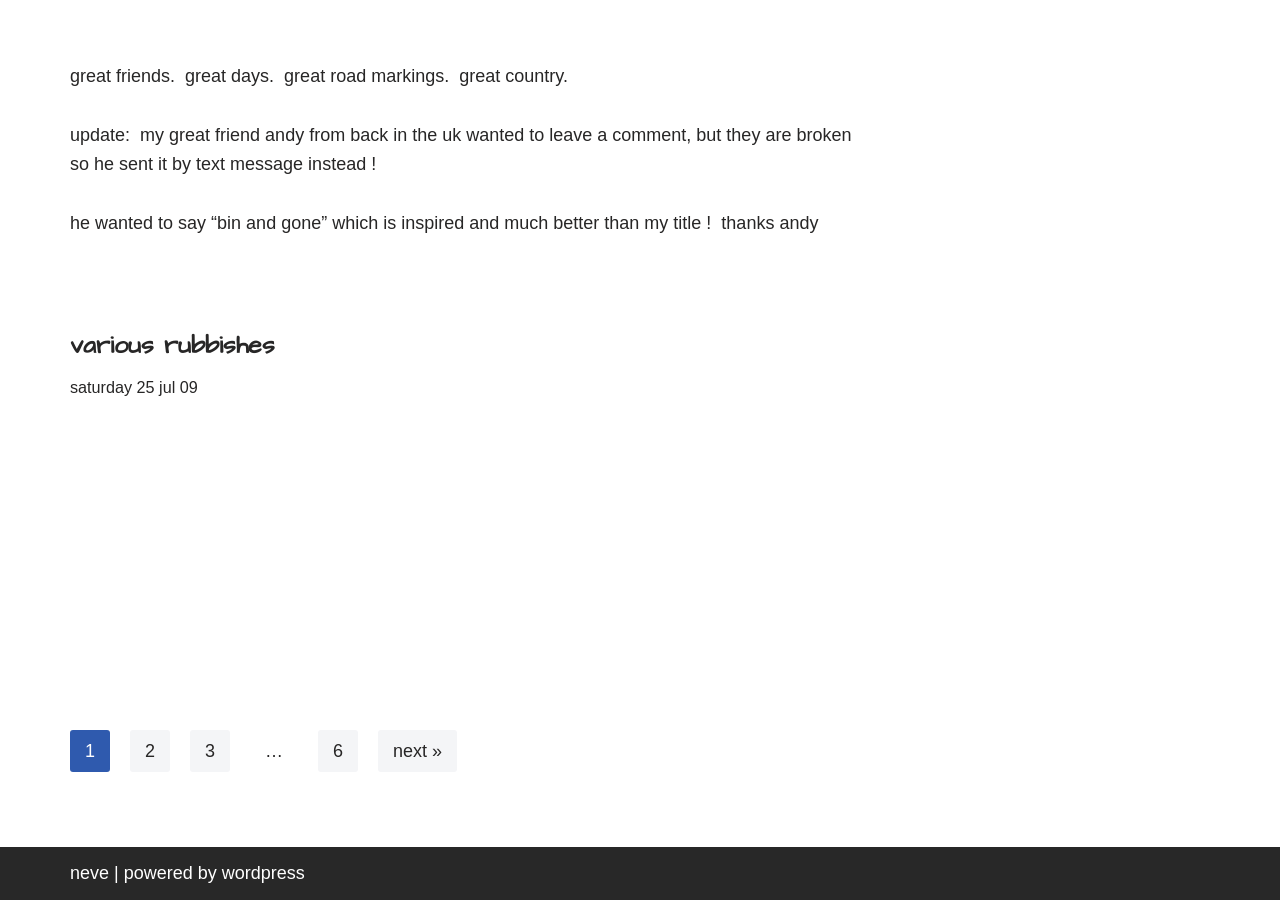Please specify the bounding box coordinates for the clickable region that will help you carry out the instruction: "go to page 6".

[0.248, 0.811, 0.28, 0.858]